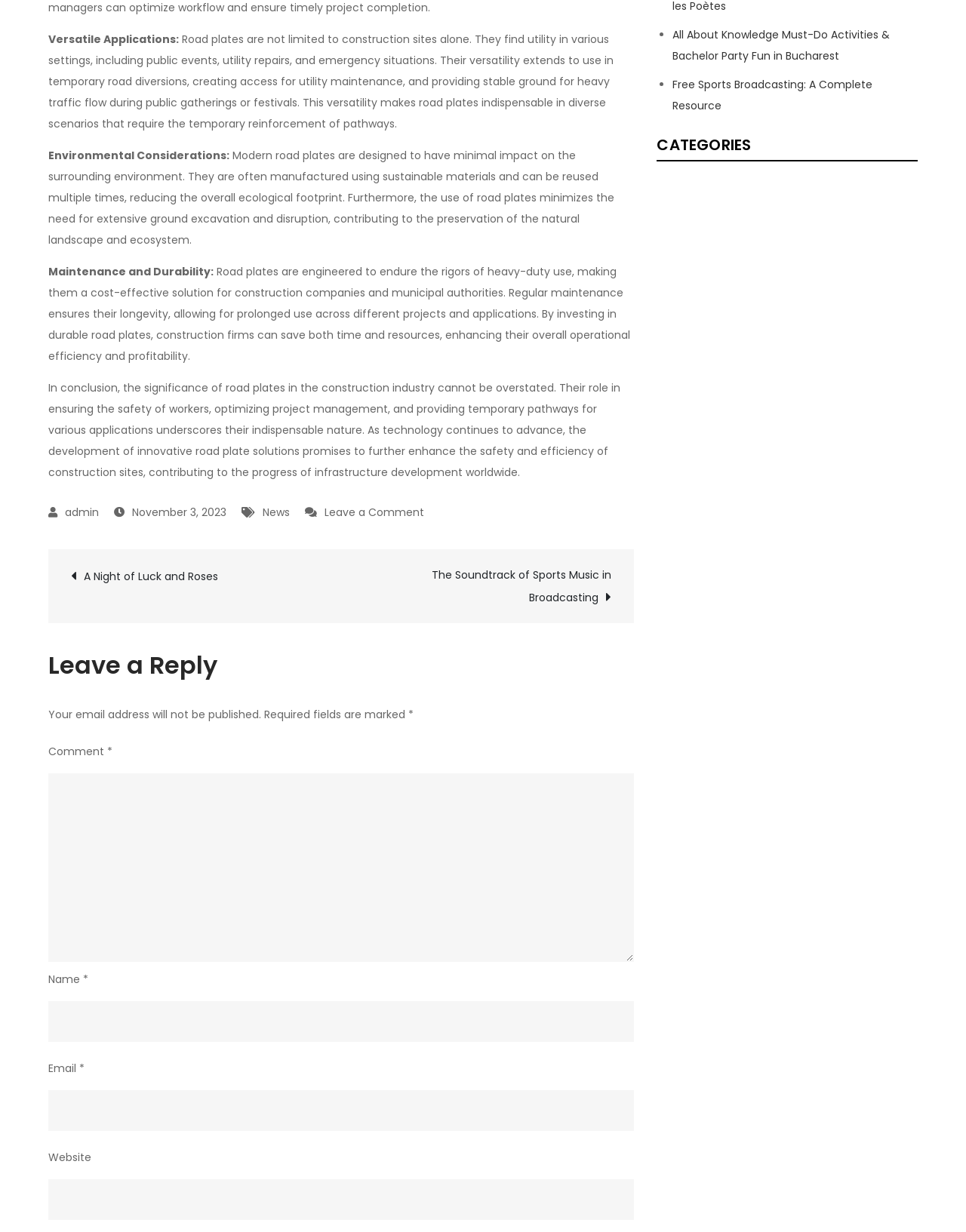Please find the bounding box for the UI element described by: "admin".

[0.05, 0.41, 0.102, 0.422]